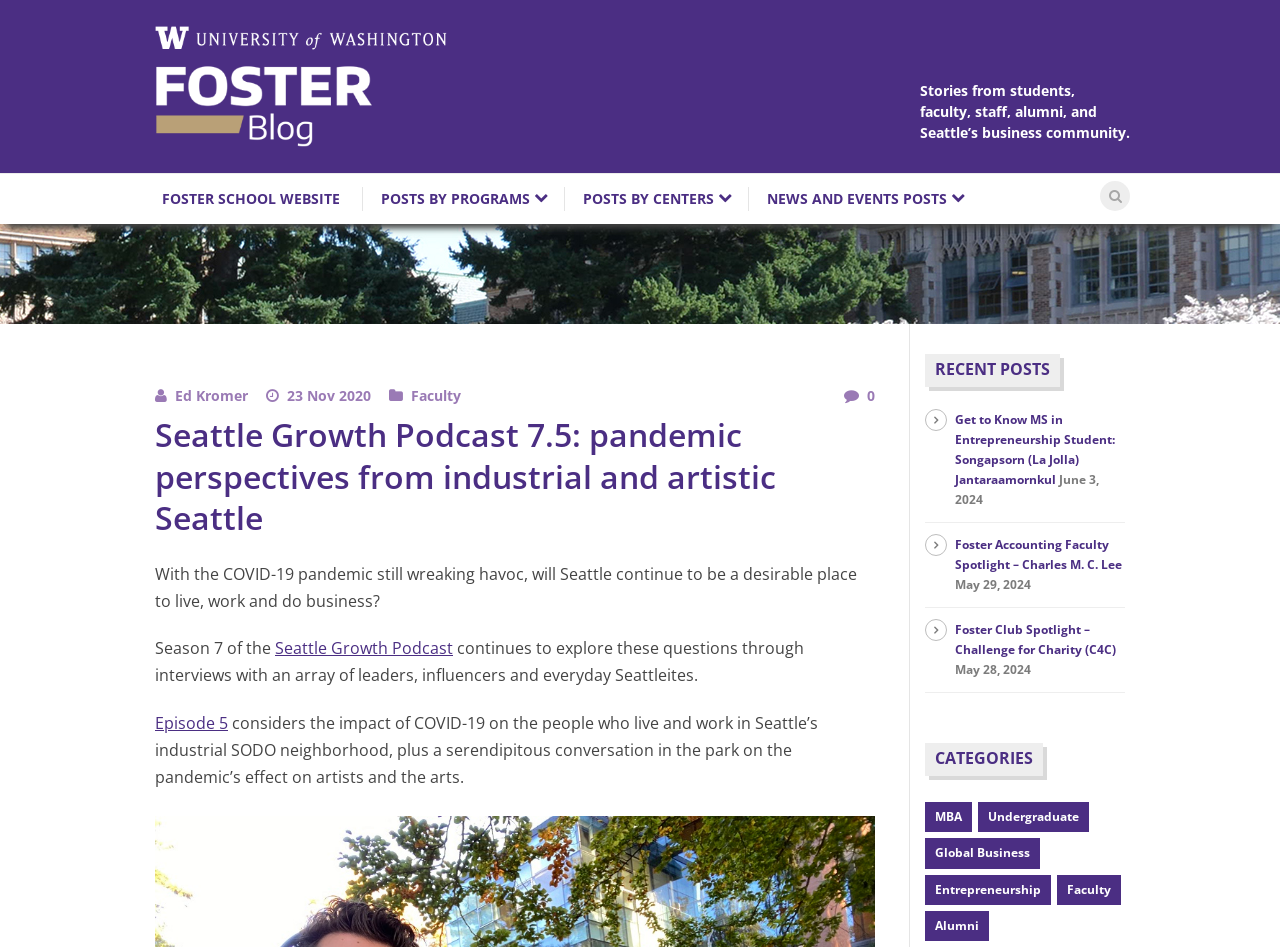Specify the bounding box coordinates of the element's area that should be clicked to execute the given instruction: "Explore the Seattle Growth Podcast". The coordinates should be four float numbers between 0 and 1, i.e., [left, top, right, bottom].

[0.215, 0.673, 0.354, 0.696]